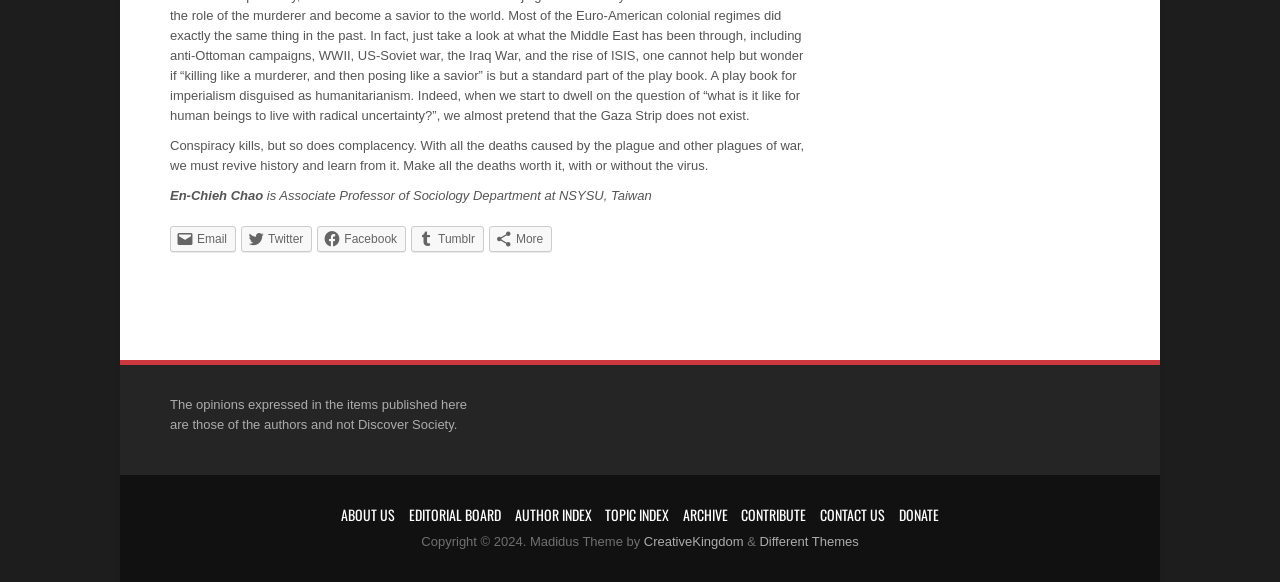Pinpoint the bounding box coordinates of the area that must be clicked to complete this instruction: "Visit the ABOUT US page".

[0.267, 0.865, 0.309, 0.901]